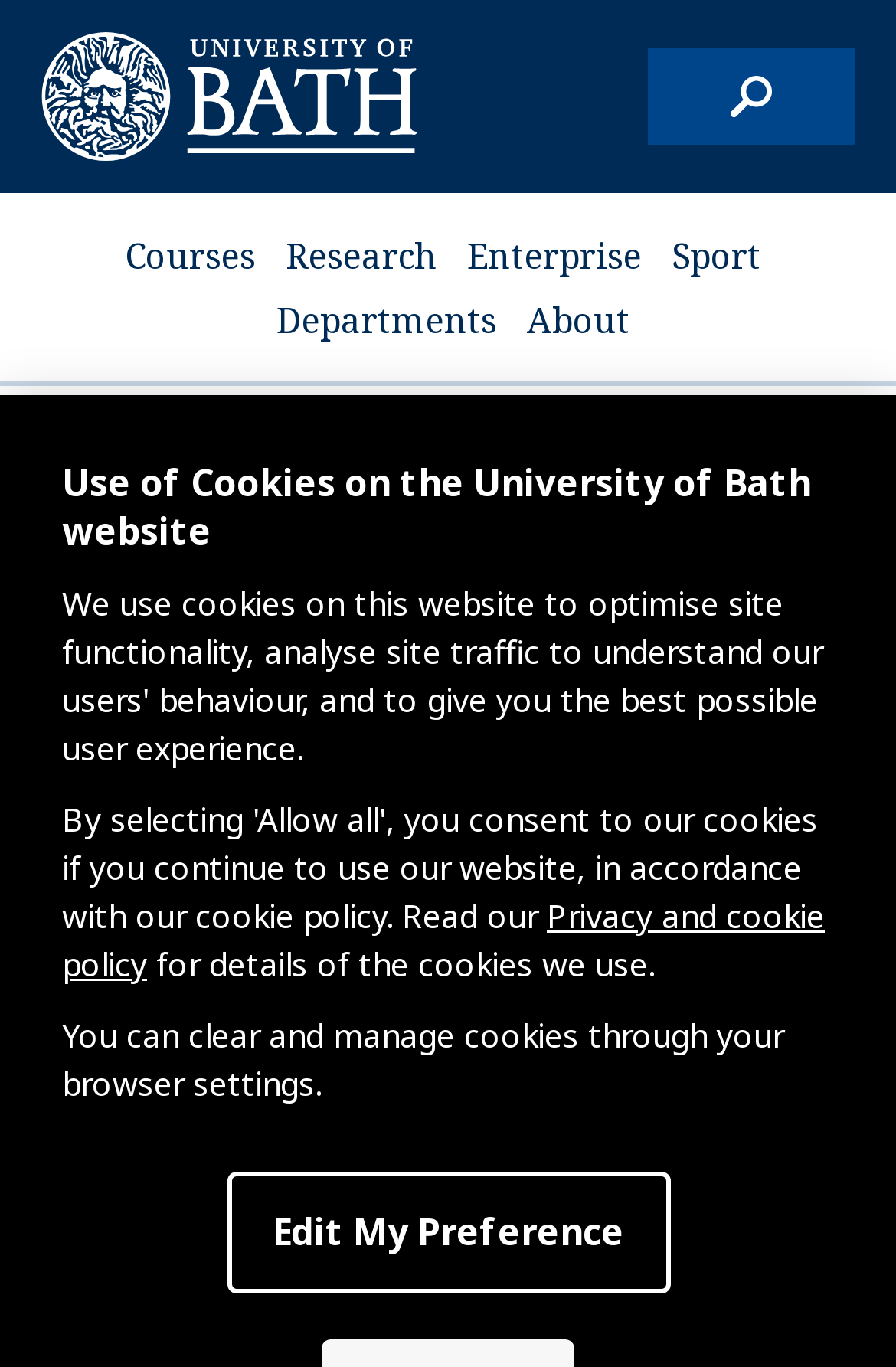What is the name of the university?
Refer to the screenshot and answer in one word or phrase.

University of Bath